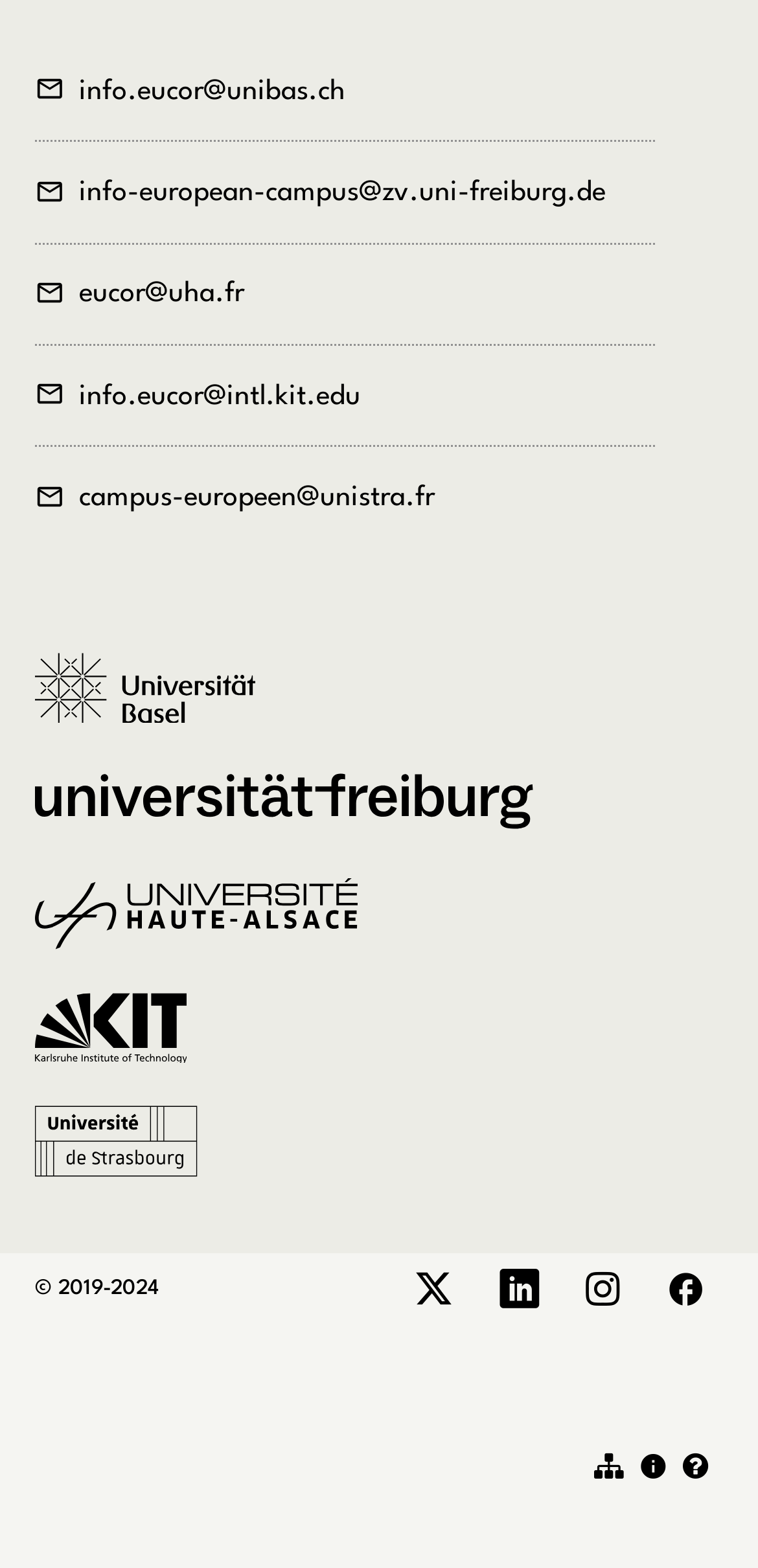Determine the bounding box for the described HTML element: "Privacy policy". Ensure the coordinates are four float numbers between 0 and 1 in the format [left, top, right, bottom].

[0.901, 0.914, 0.954, 0.955]